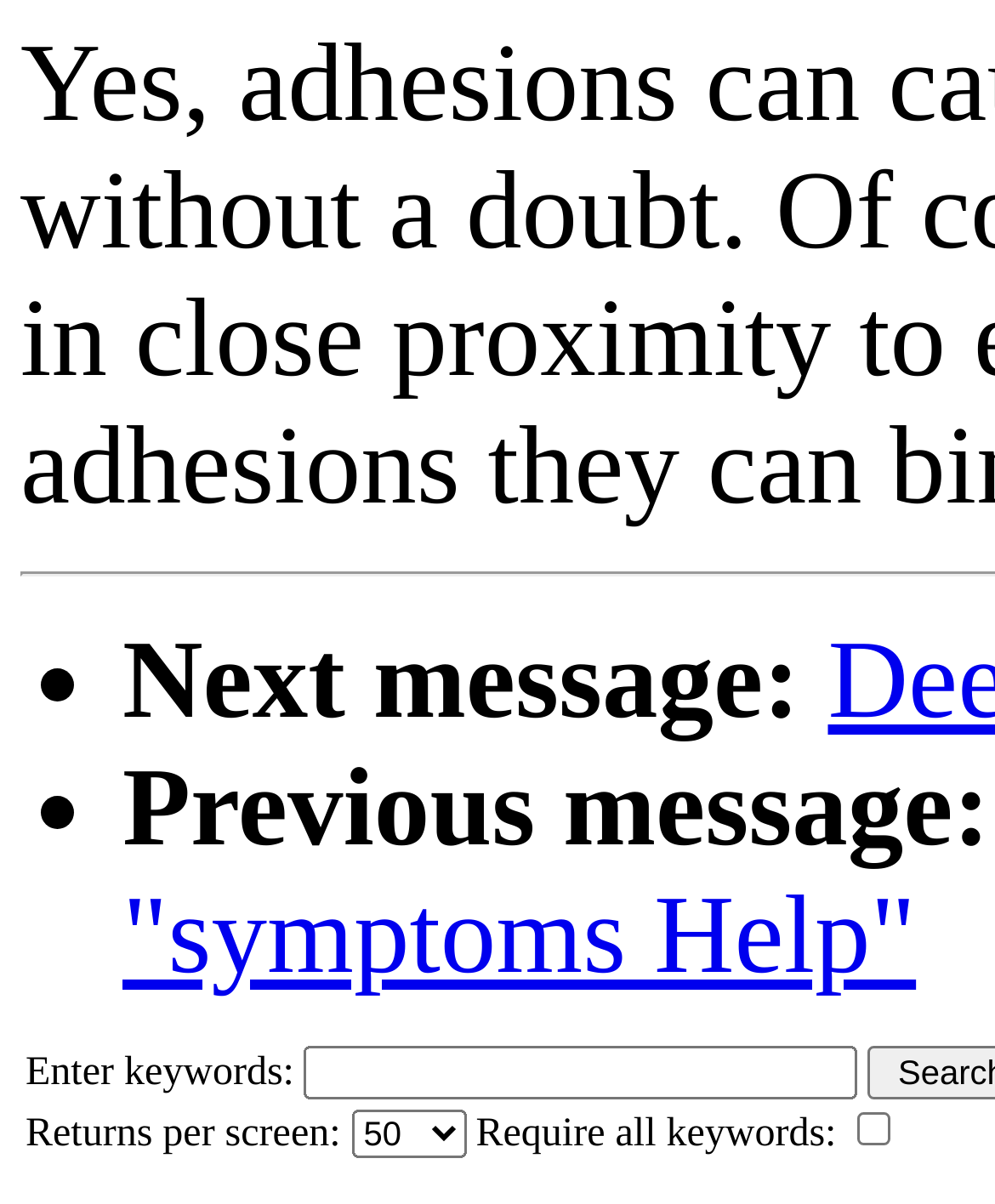Identify the bounding box coordinates for the UI element described as follows: alt="Megavatio". Use the format (top-left x, top-left y, bottom-right x, bottom-right y) and ensure all values are floating point numbers between 0 and 1.

None